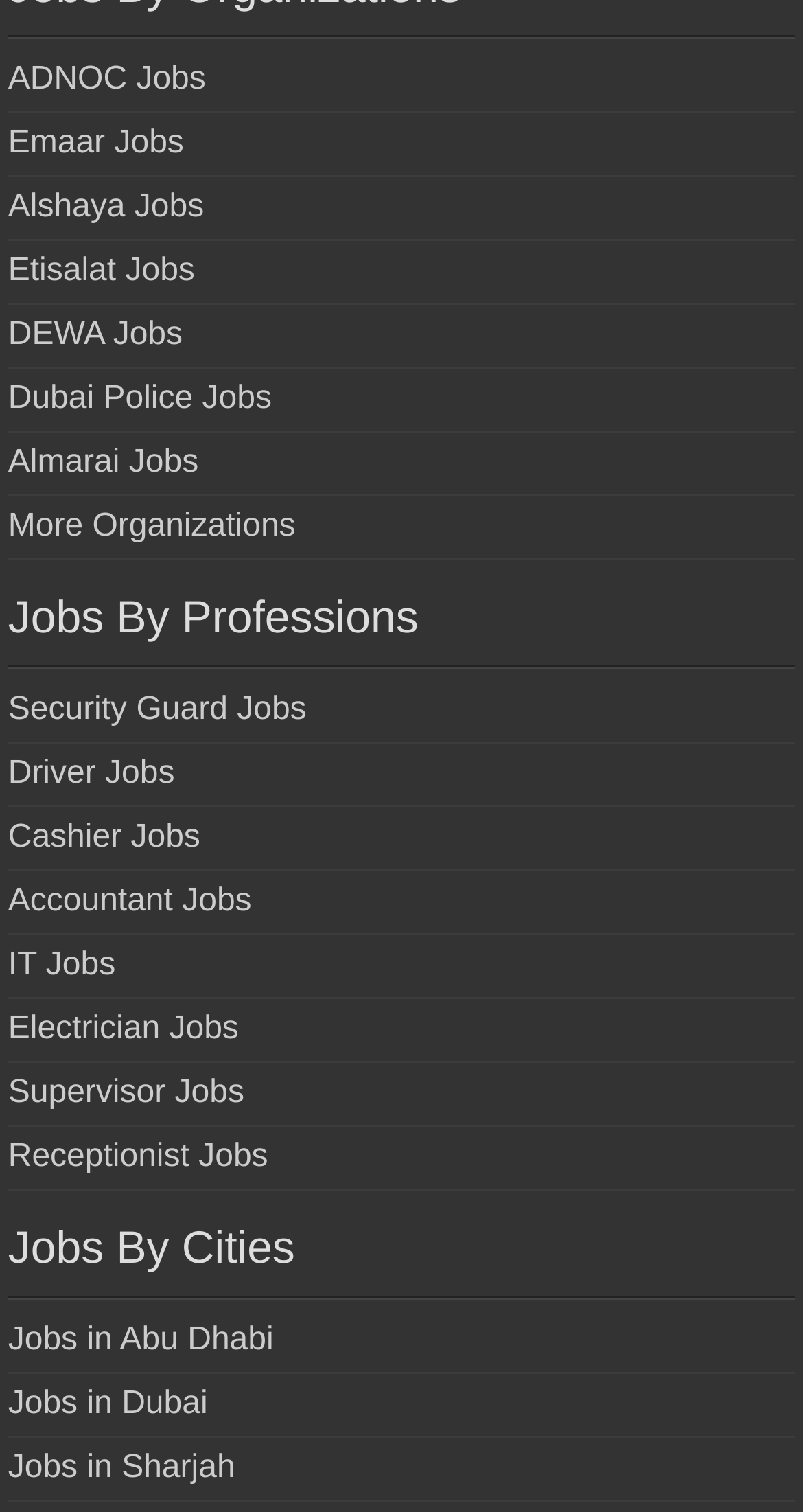How many organizations are listed on the webpage?
Please respond to the question with a detailed and well-explained answer.

I counted the number of links listed under the organization section, which includes ADNOC, Emaar, Alshaya, Etisalat, DEWA, Dubai Police, and Almarai. There is also a 'More Organizations' link, but I only counted the explicitly listed organizations.